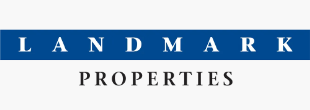Use a single word or phrase to answer this question: 
In what year did Landmark Properties start serving Sonoma County?

1991